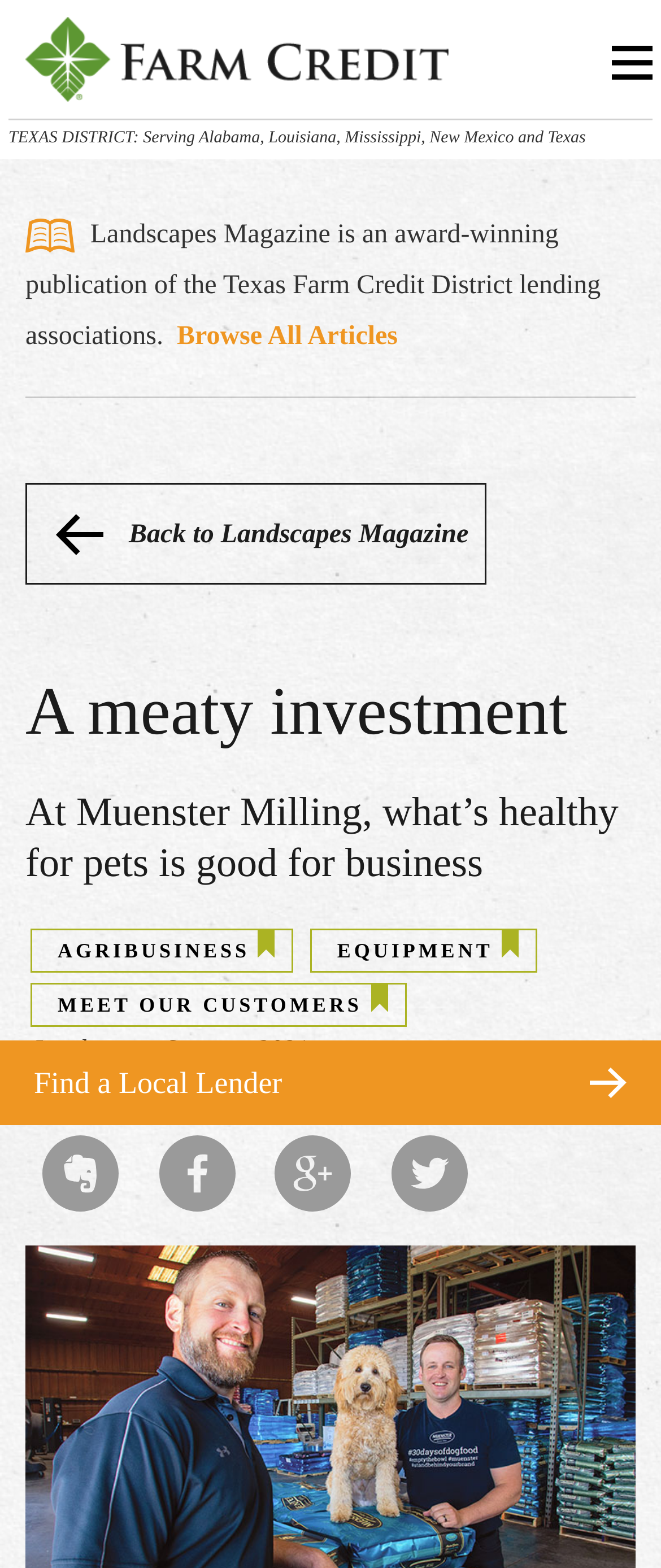Provide the bounding box coordinates of the section that needs to be clicked to accomplish the following instruction: "Meet the customers."

[0.087, 0.633, 0.548, 0.648]